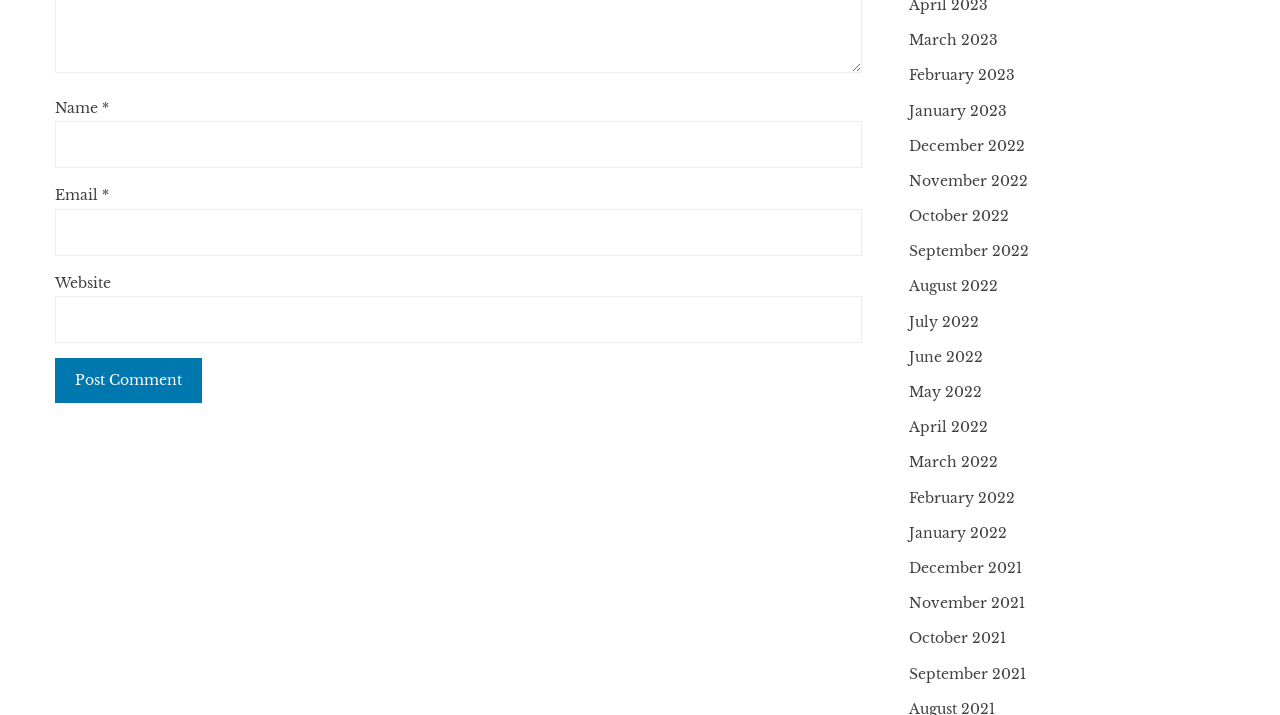Determine the bounding box for the UI element that matches this description: "parent_node: Email * aria-describedby="email-notes" name="email"".

[0.043, 0.292, 0.674, 0.358]